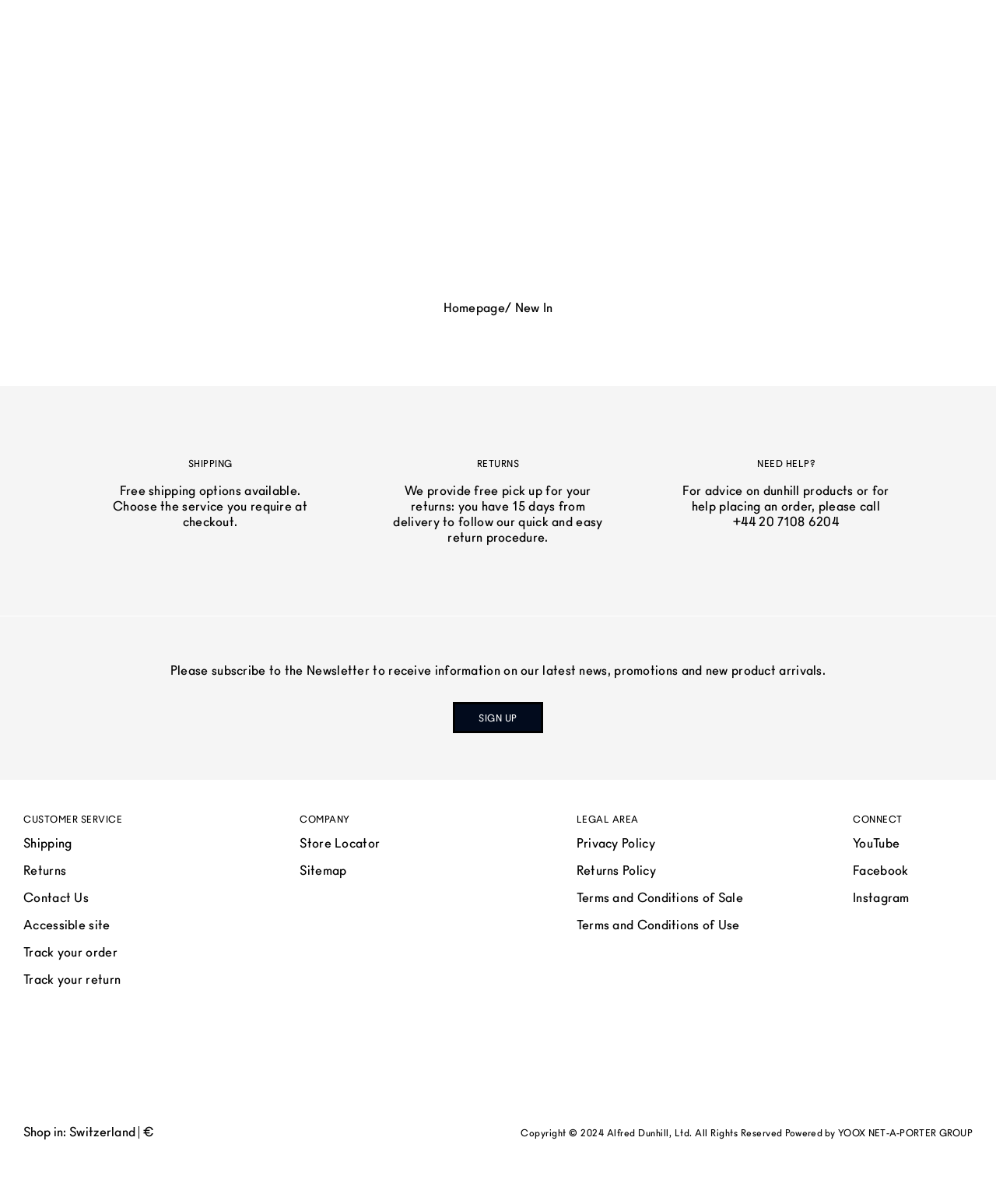Please find the bounding box coordinates of the element that must be clicked to perform the given instruction: "Click on the 'SIGN UP' button". The coordinates should be four float numbers from 0 to 1, i.e., [left, top, right, bottom].

[0.455, 0.583, 0.545, 0.609]